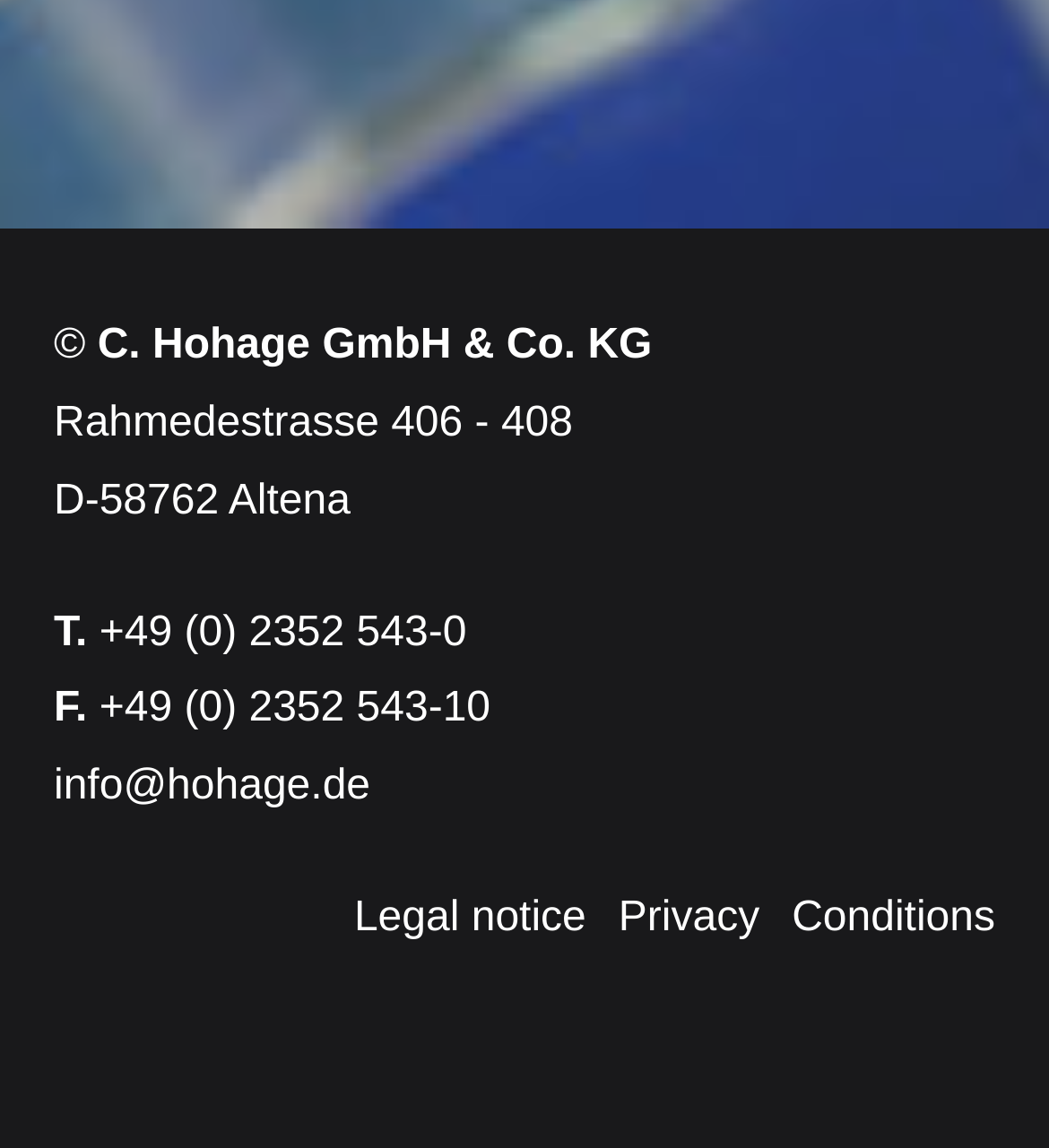Refer to the image and provide an in-depth answer to the question: 
What is the address?

The address can be found in the footer section of the webpage, where the contact information is displayed. The StaticText elements with the texts 'Rahmedestrasse 406 - 408' and 'D-58762 Altena' are located at coordinates [0.051, 0.349, 0.546, 0.389] and [0.051, 0.416, 0.334, 0.456] respectively, indicating that they are part of the company's address.